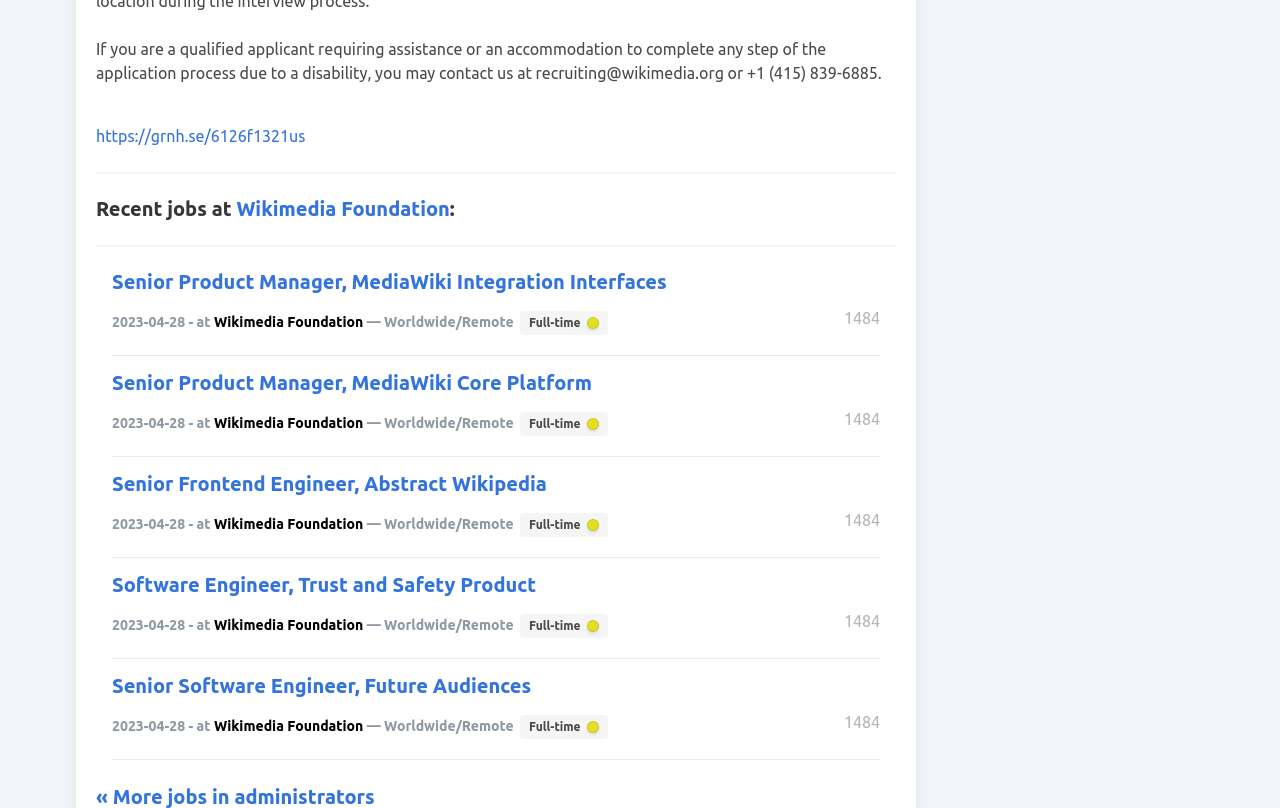Using the webpage screenshot and the element description Wikimedia Foundation, determine the bounding box coordinates. Specify the coordinates in the format (top-left x, top-left y, bottom-right x, bottom-right y) with values ranging from 0 to 1.

[0.185, 0.244, 0.351, 0.272]